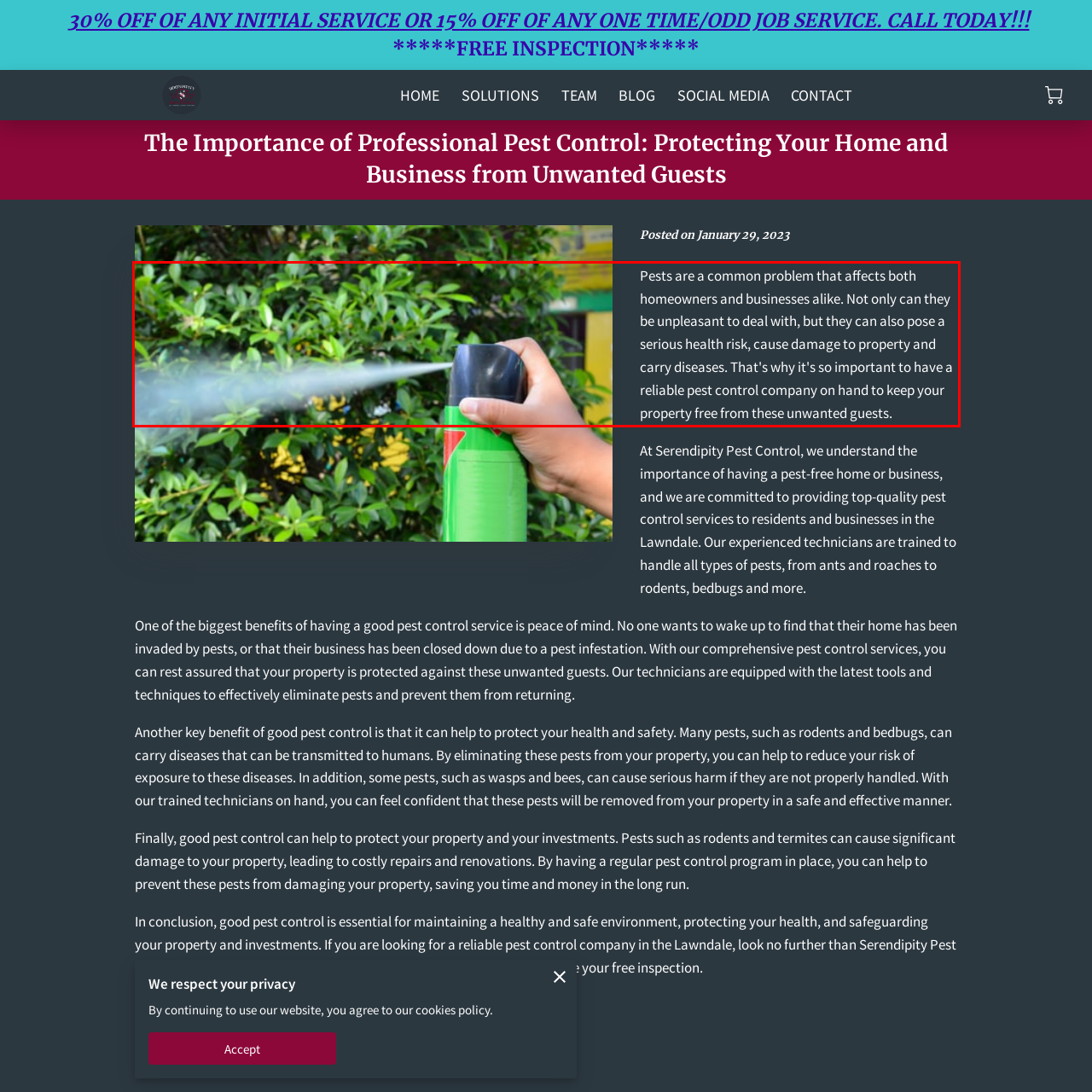Please examine the screenshot of the webpage and read the text present within the red rectangle bounding box.

Pests are a common problem that affects both homeowners and businesses alike. Not only can they be unpleasant to deal with, but they can also pose a serious health risk, cause damage to property and carry diseases. That's why it's so important to have a reliable pest control company on hand to keep your property free from these unwanted guests.